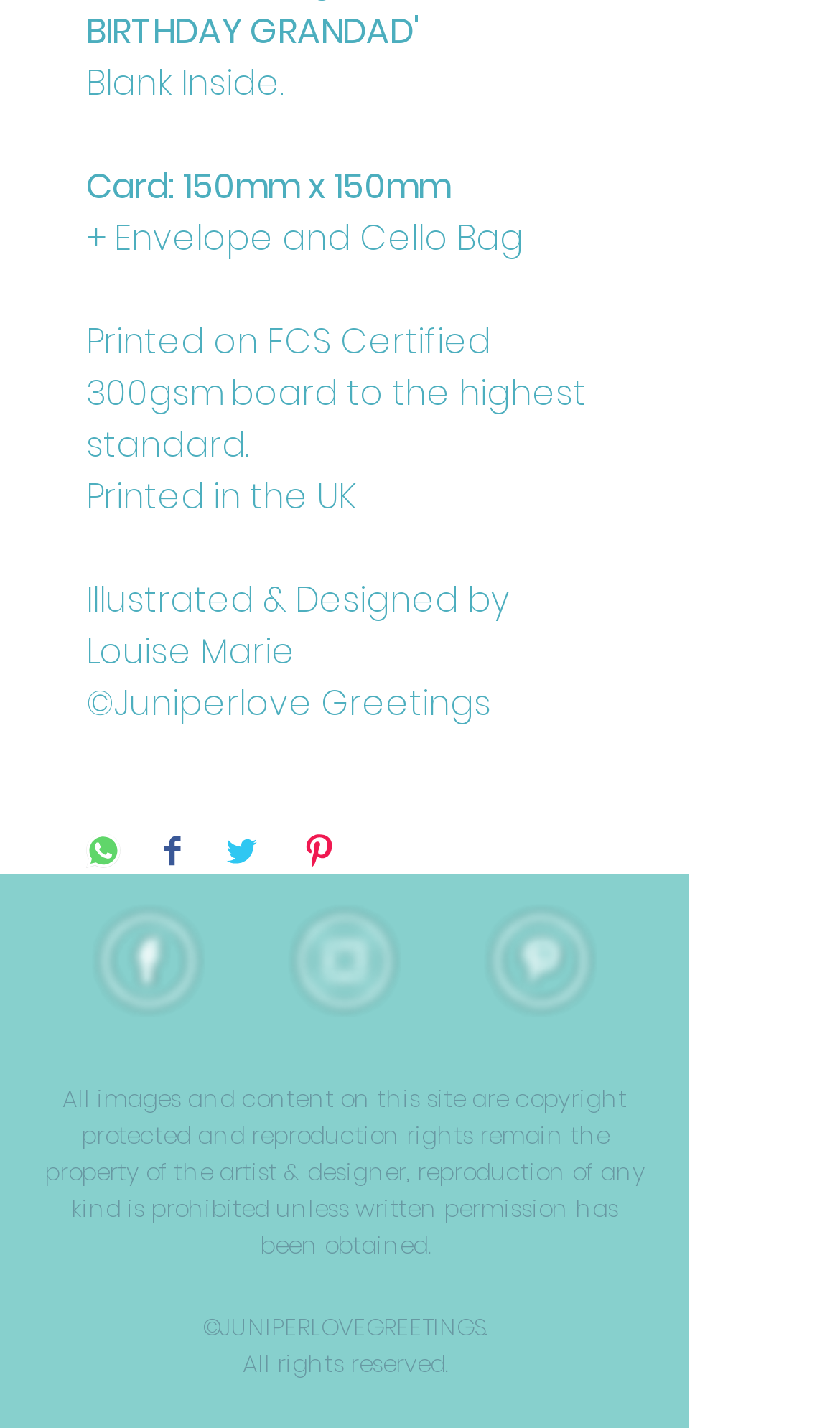What is the size of the card?
Please interpret the details in the image and answer the question thoroughly.

The size of the card can be found in the second line of text on the webpage, which states 'Card: 150mm x 150mm'.